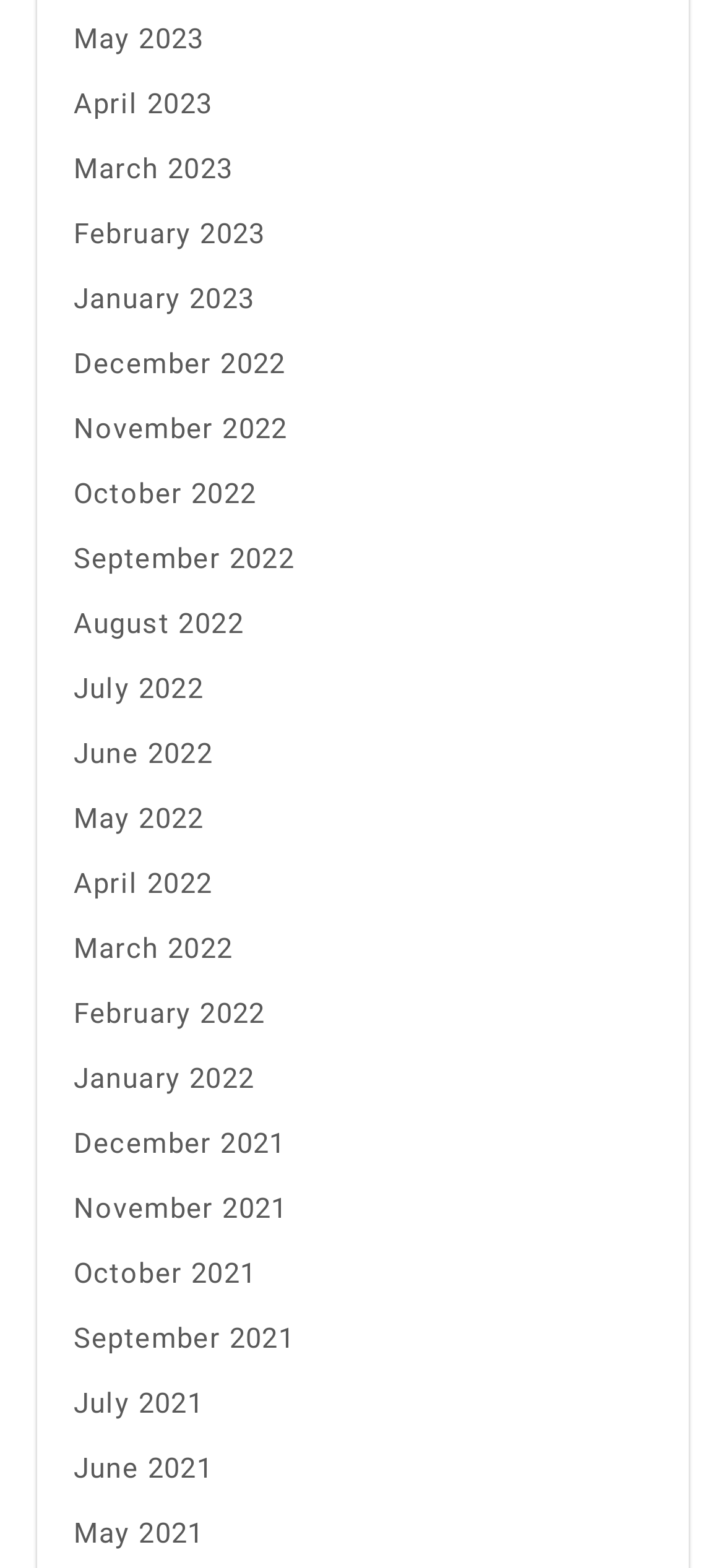Highlight the bounding box coordinates of the region I should click on to meet the following instruction: "access January 2023".

[0.101, 0.17, 0.899, 0.212]